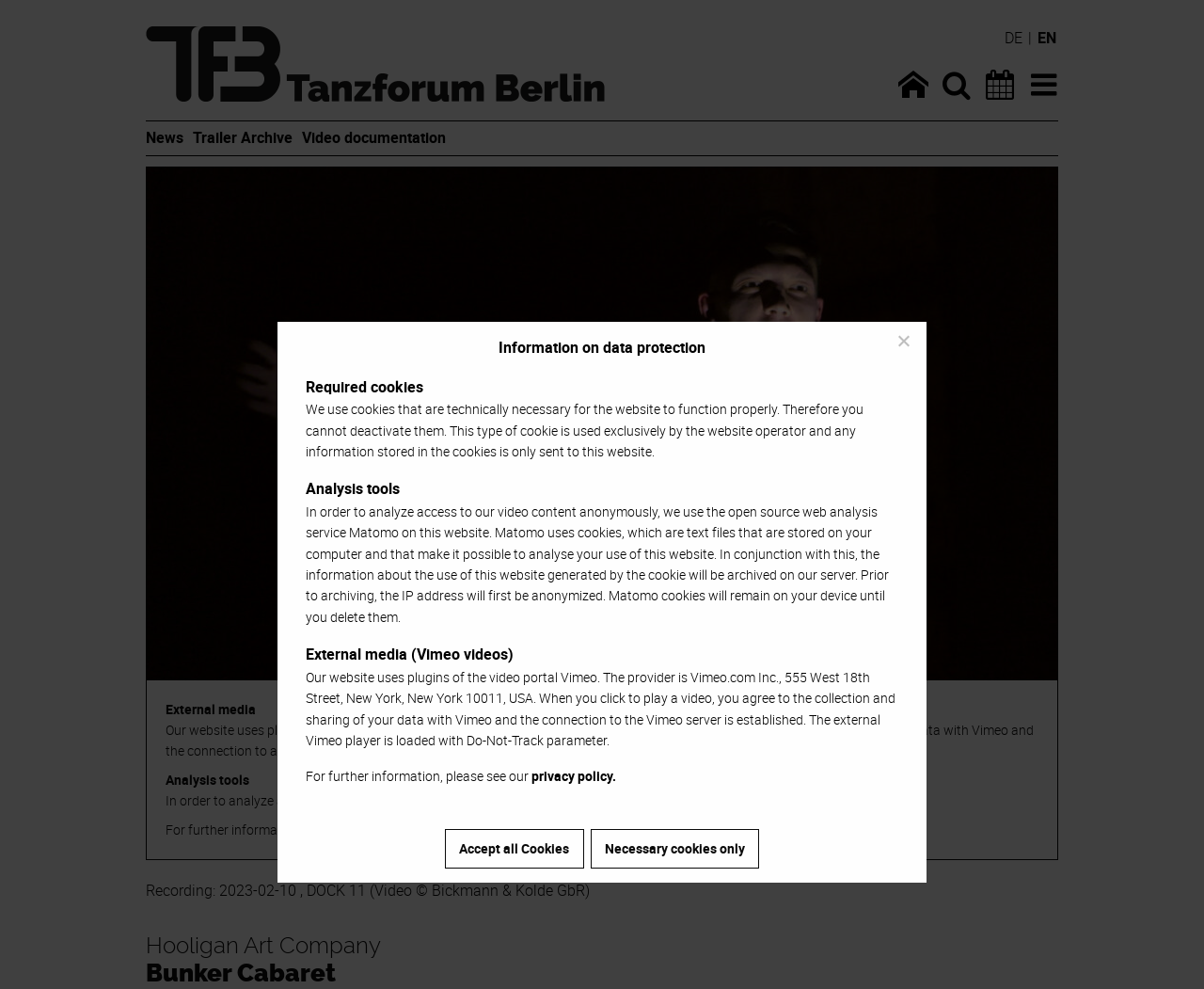Can you find the bounding box coordinates for the element to click on to achieve the instruction: "View the 'Trailer Archive'"?

[0.16, 0.128, 0.243, 0.15]